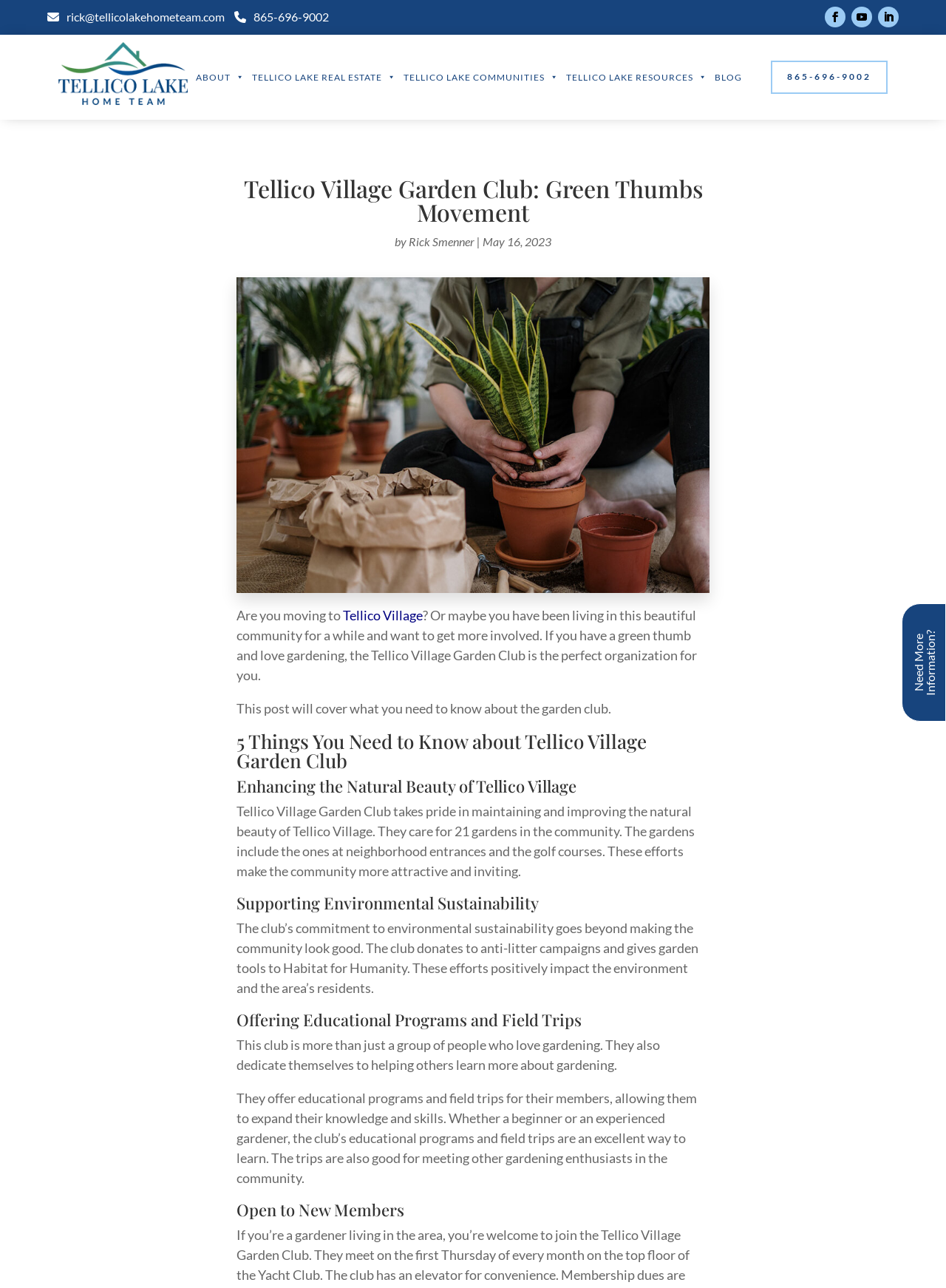What is the name of the community mentioned in the webpage?
Please give a detailed and elaborate answer to the question based on the image.

The name of the community mentioned in the webpage can be found in several sections, including the title 'Tellico Village Garden Club: Green Thumbs Movement' and the text 'Are you moving to Tellico Village? Or maybe you have been living in this beautiful community for a while and want to get more involved.' This suggests that the community being referred to is Tellico Village.